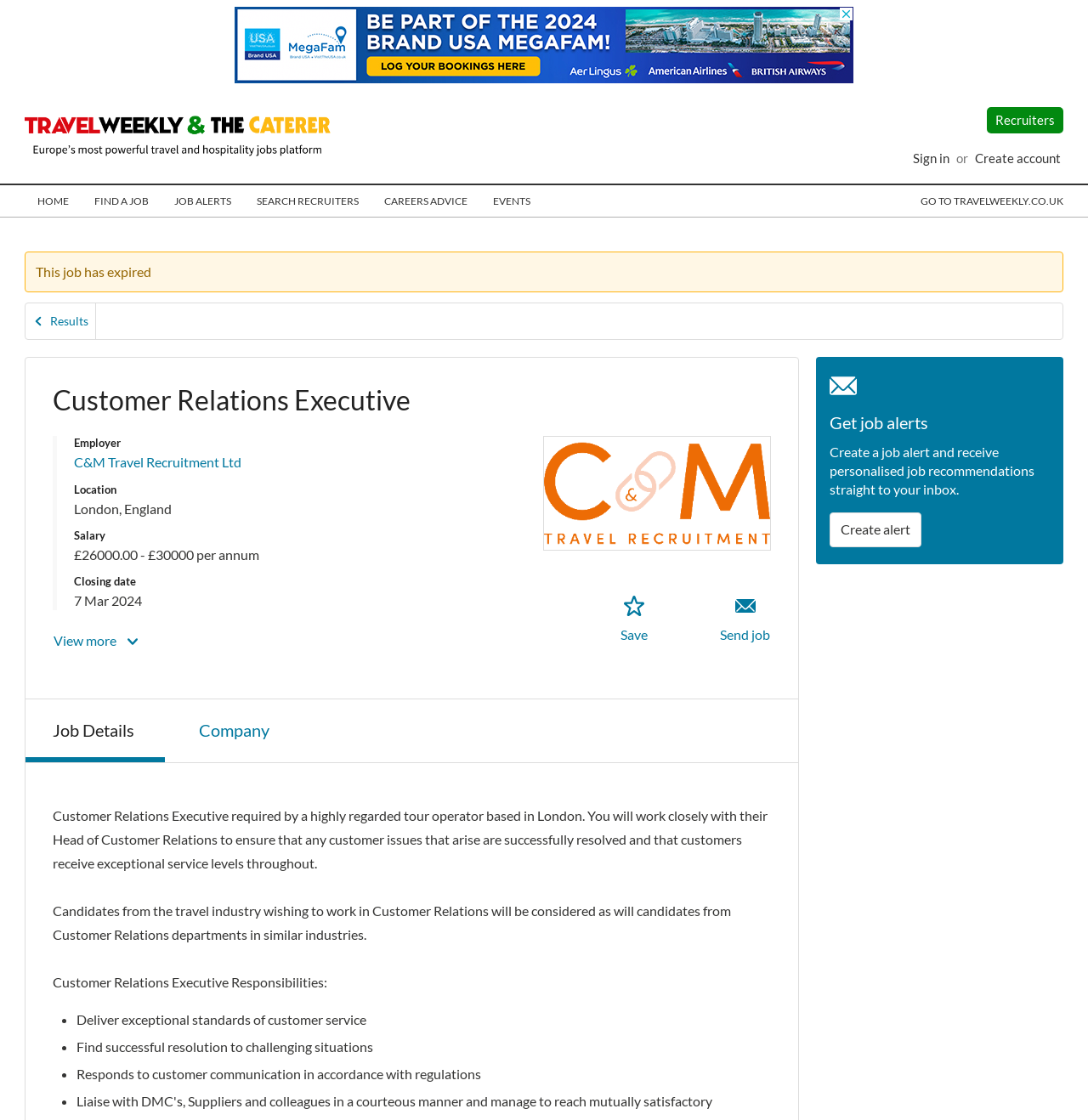Respond with a single word or phrase to the following question:
What is the purpose of the 'Save job' button?

To add the job to your shortlist